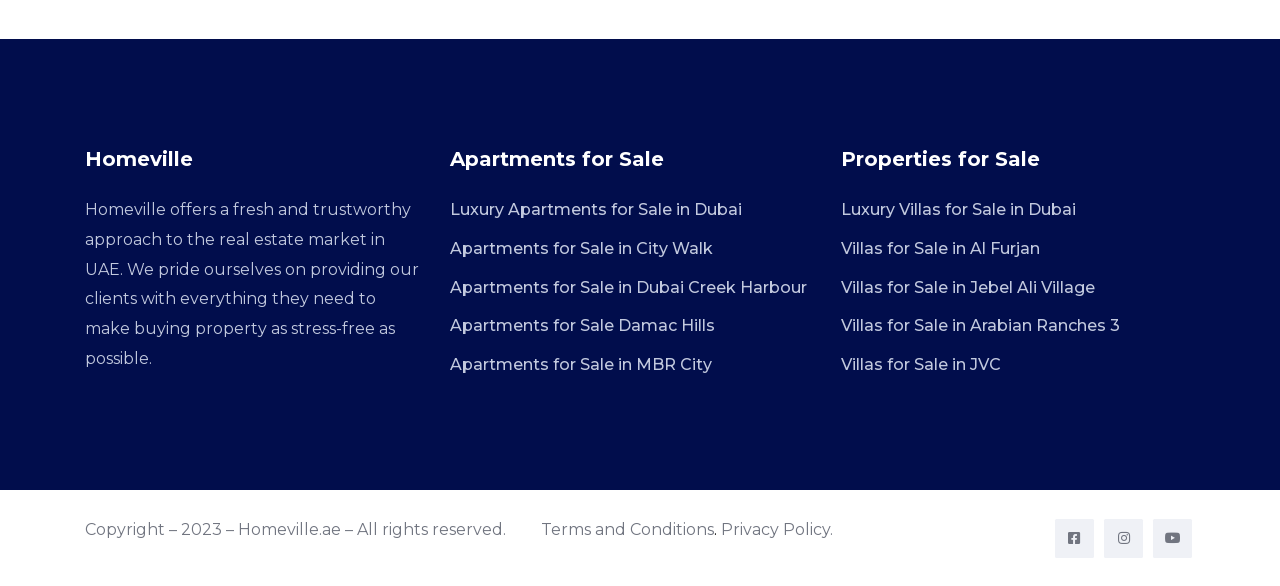Find the coordinates for the bounding box of the element with this description: "Facebook-square".

[0.824, 0.885, 0.855, 0.952]